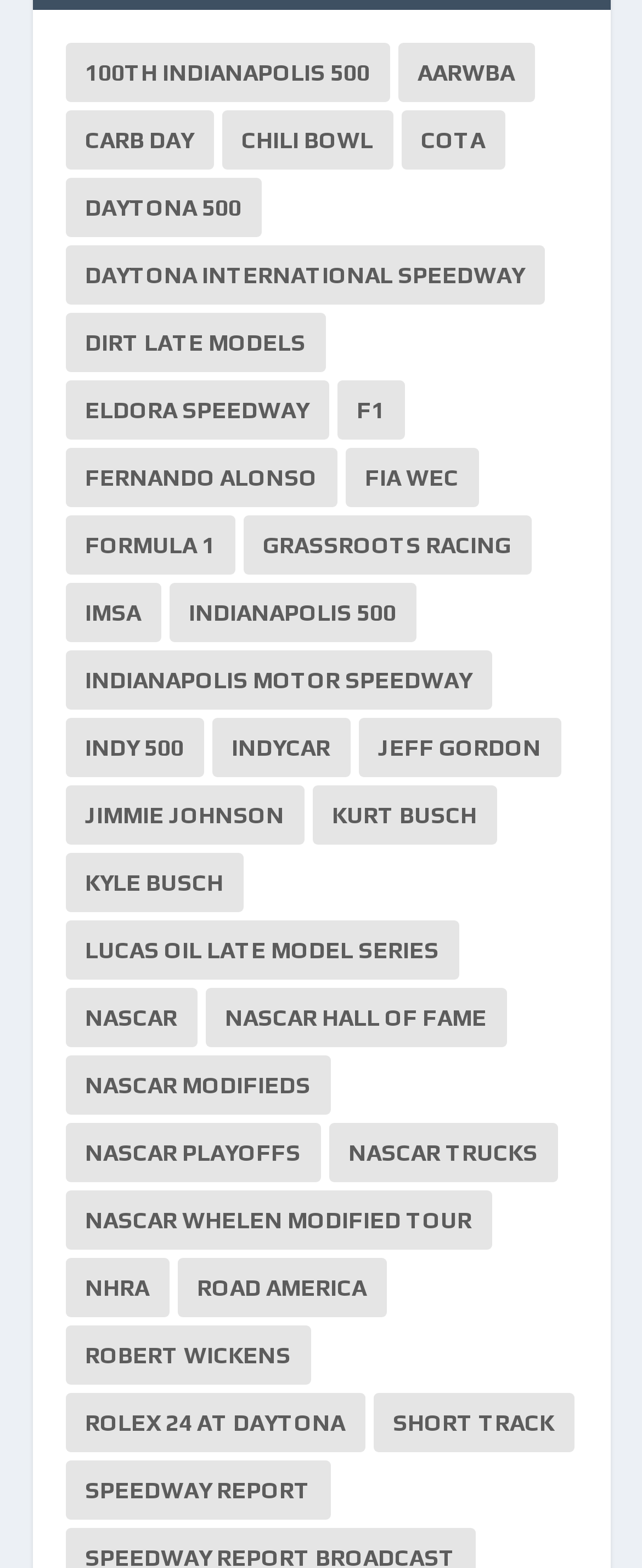Determine the bounding box coordinates (top-left x, top-left y, bottom-right x, bottom-right y) of the UI element described in the following text: Log in

None